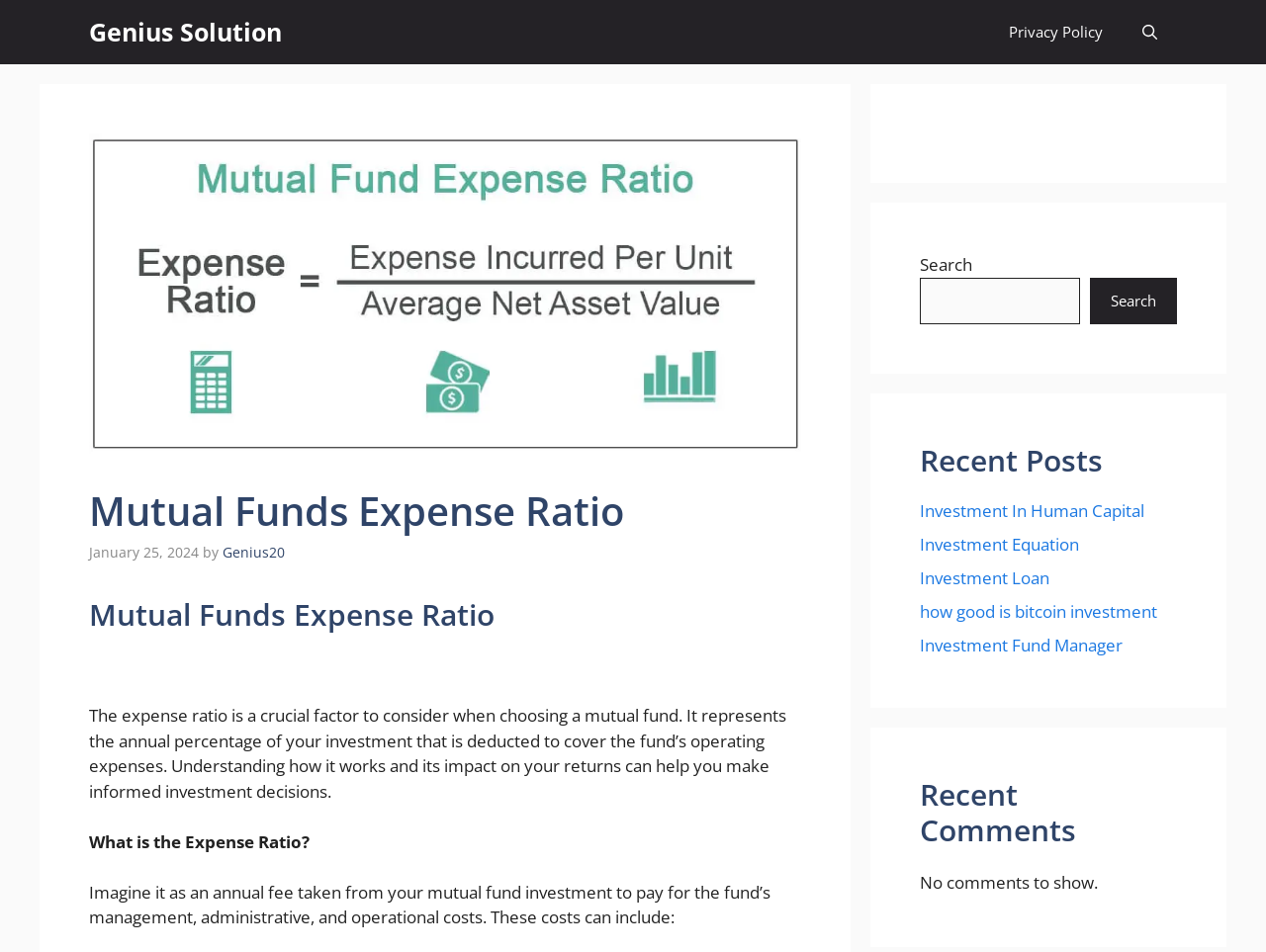From the details in the image, provide a thorough response to the question: What is the date of the article?

The date of the article can be found in the content section, where it is written 'January 25, 2024' next to the author's name.